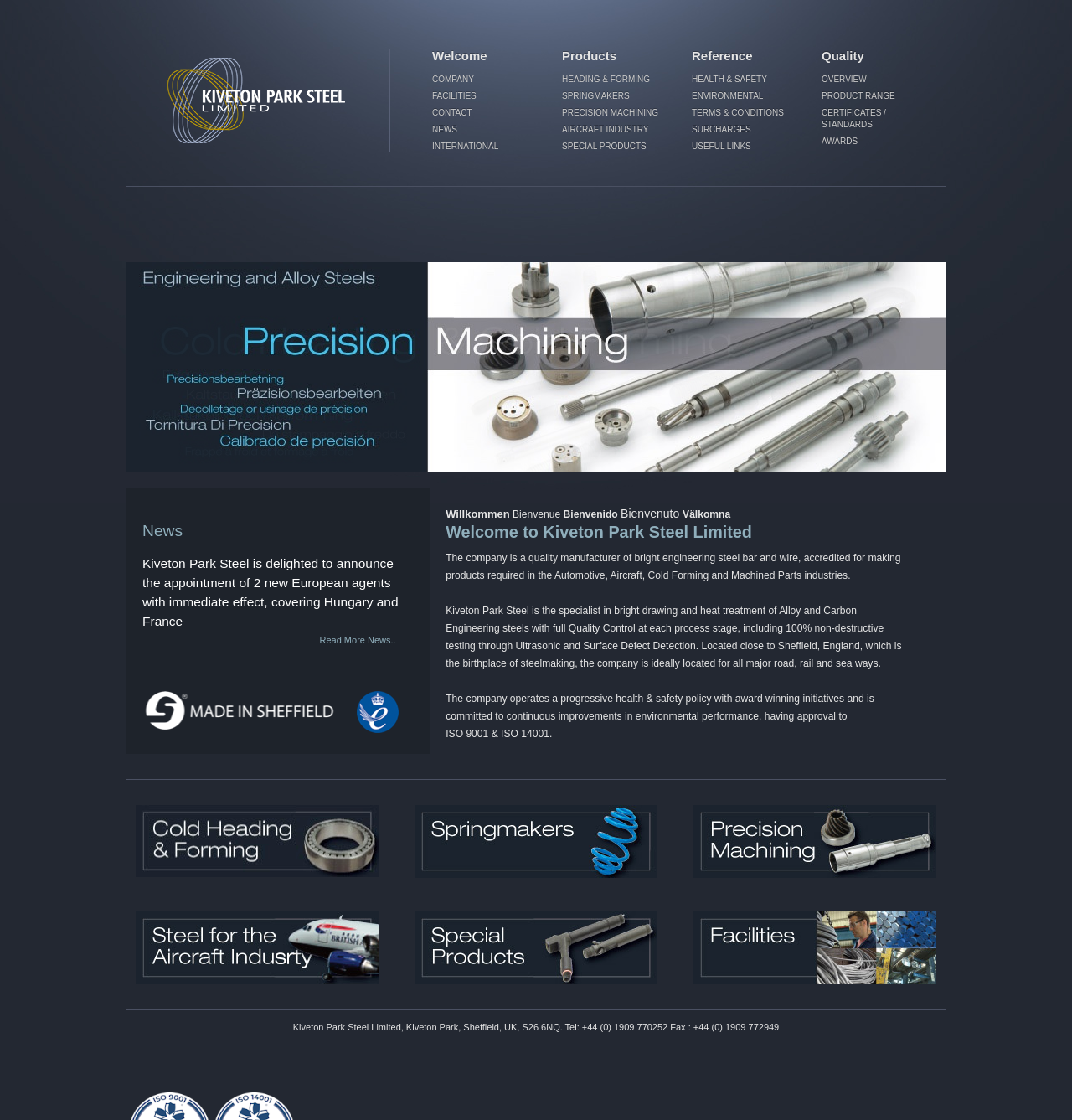Please provide the bounding box coordinates for the element that needs to be clicked to perform the instruction: "Click on the 'COMPANY' link". The coordinates must consist of four float numbers between 0 and 1, formatted as [left, top, right, bottom].

[0.403, 0.061, 0.505, 0.076]